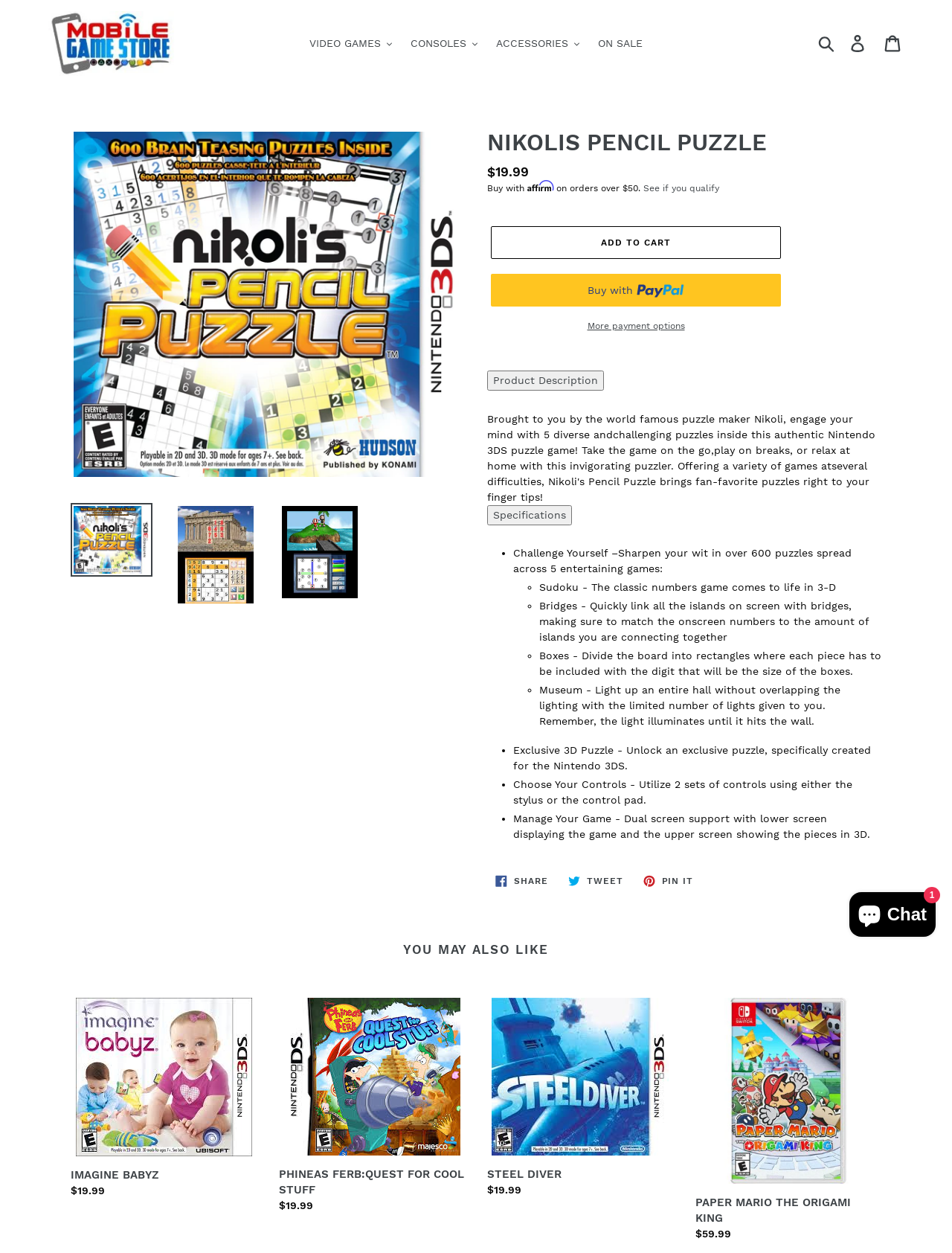What is the name of the puzzle maker?
Please provide an in-depth and detailed response to the question.

I found the answer by reading the meta description which states 'Product Description Brought to you by the world famous puzzle maker Nikoli...'.